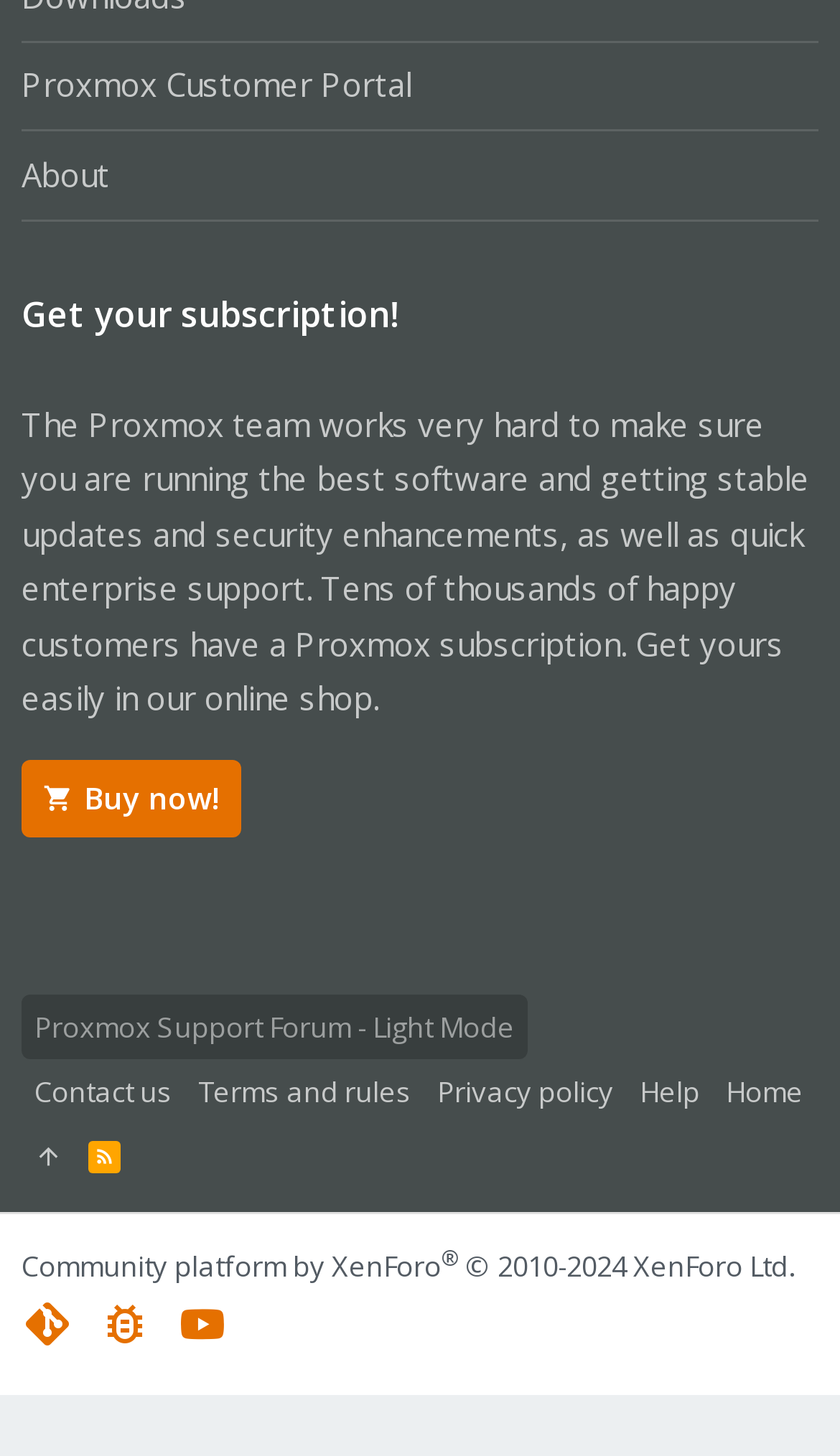Using the description "Buy now!", predict the bounding box of the relevant HTML element.

[0.026, 0.522, 0.287, 0.575]